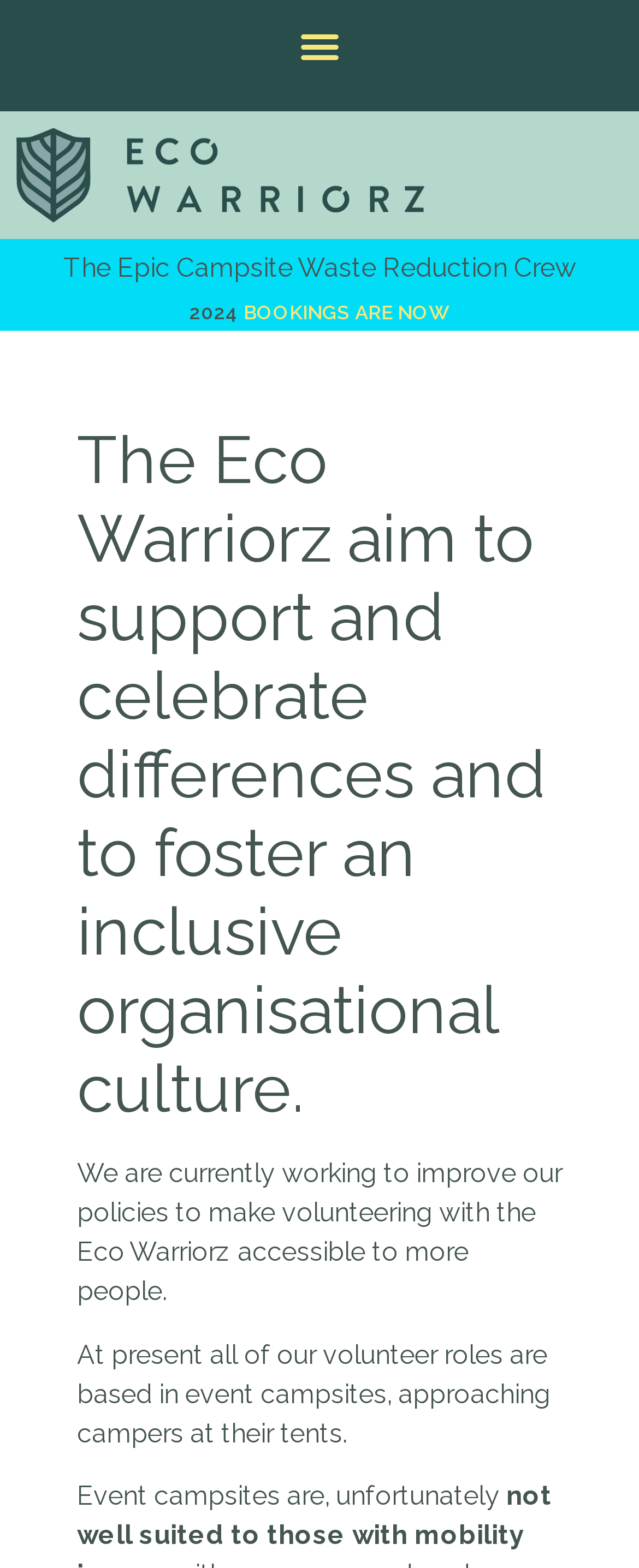Find and provide the bounding box coordinates for the UI element described here: "Menu". The coordinates should be given as four float numbers between 0 and 1: [left, top, right, bottom].

[0.452, 0.01, 0.548, 0.05]